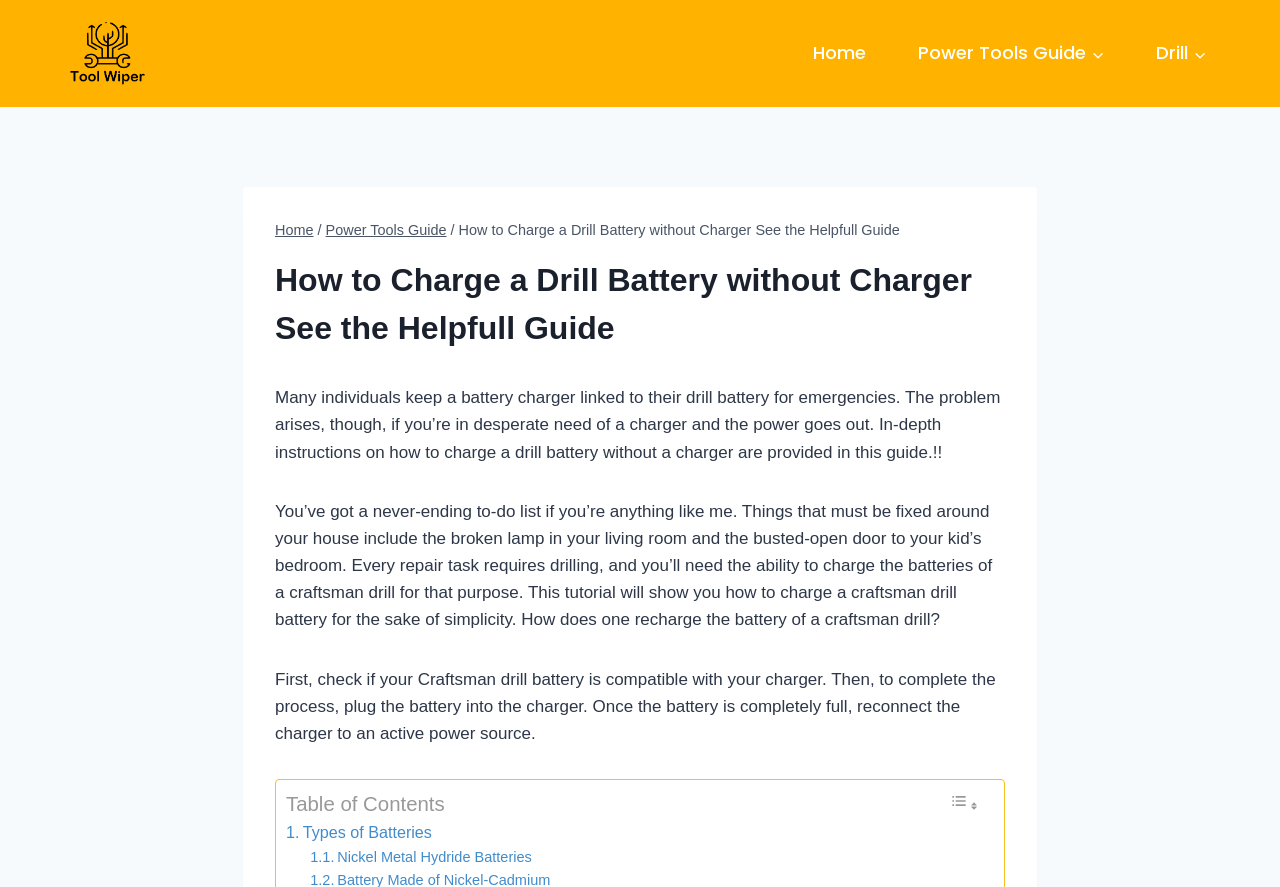Using the information in the image, give a comprehensive answer to the question: 
What is the topic of the webpage?

Based on the webpage content, it appears that the topic of the webpage is about charging a drill battery without a charger, specifically focusing on Craftsman drill batteries.